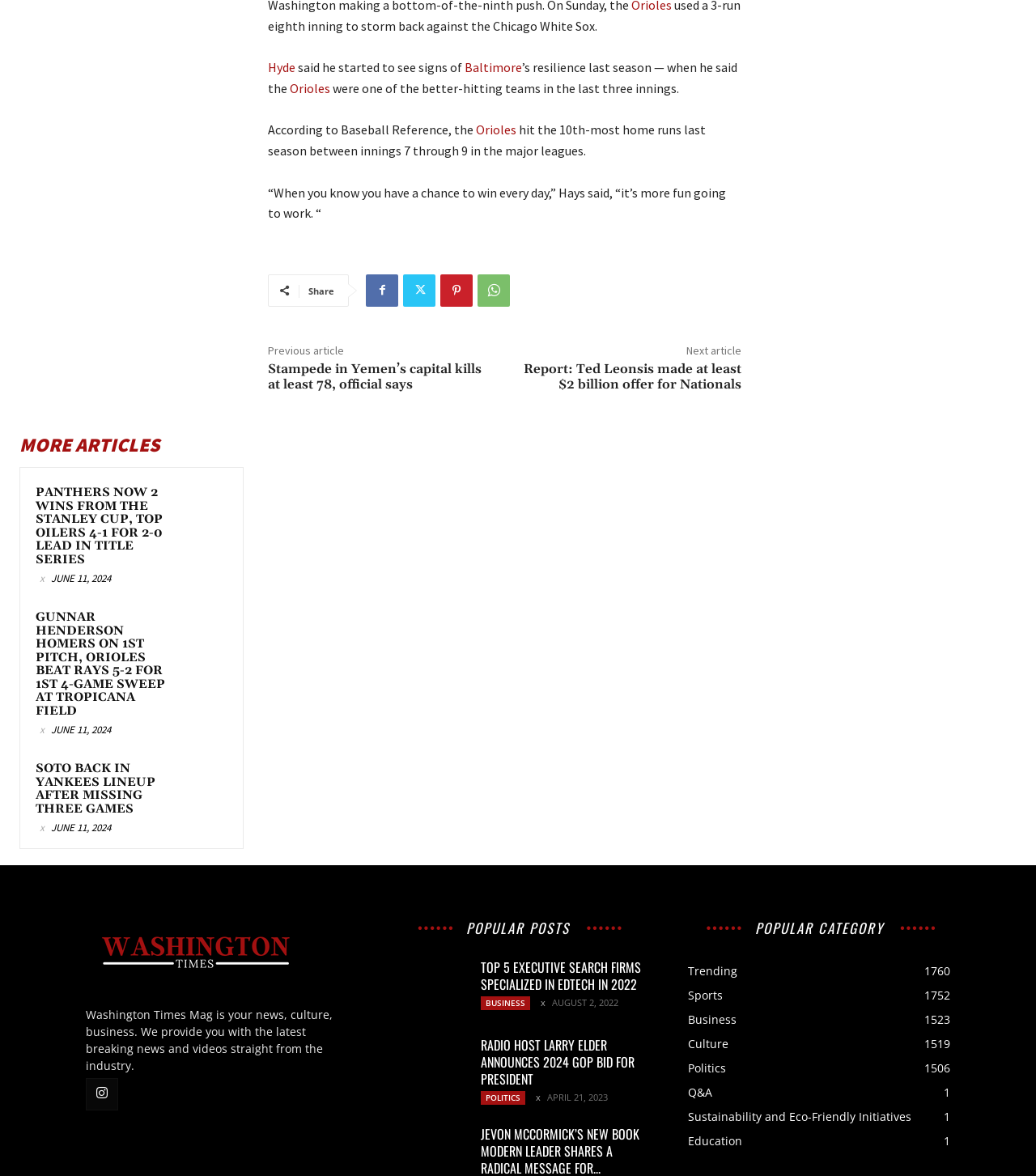Specify the bounding box coordinates of the region I need to click to perform the following instruction: "Click on the 'Hyde' link". The coordinates must be four float numbers in the range of 0 to 1, i.e., [left, top, right, bottom].

[0.259, 0.05, 0.285, 0.064]